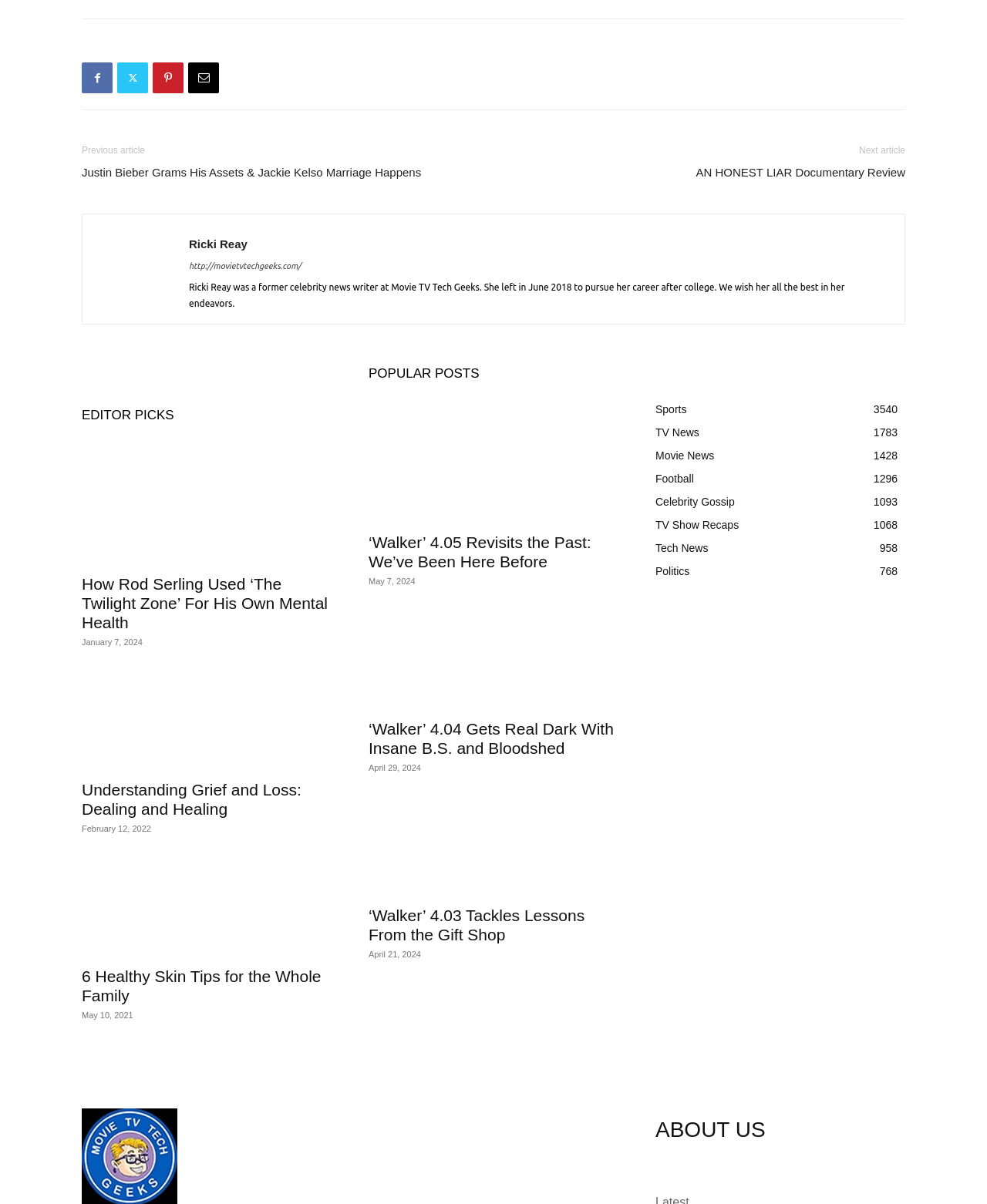What is the date of the article 'Understanding Grief and Loss: Dealing and Healing'?
Look at the image and provide a detailed response to the question.

I looked at the article title 'Understanding Grief and Loss: Dealing and Healing' and found the corresponding date, which is February 12, 2022.